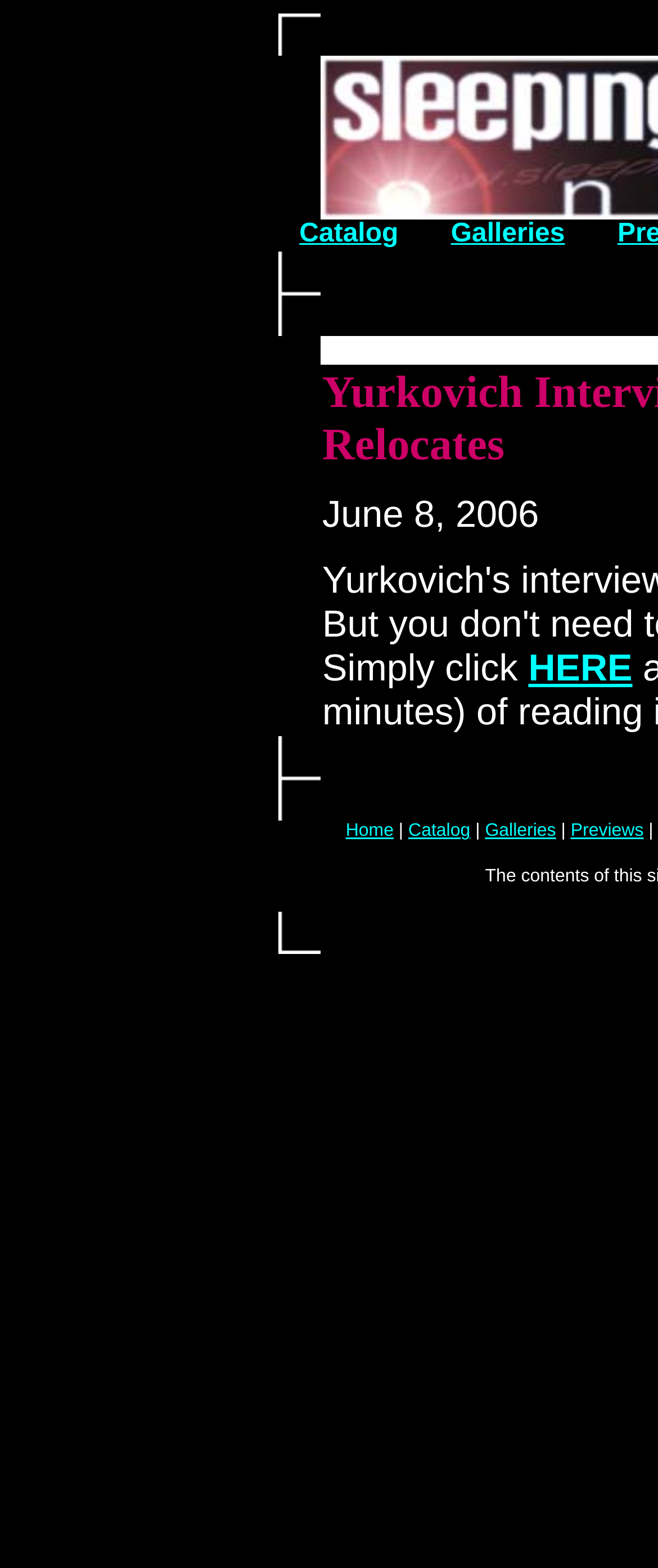Reply to the question below using a single word or brief phrase:
What is the last link on the top navigation bar?

Previews